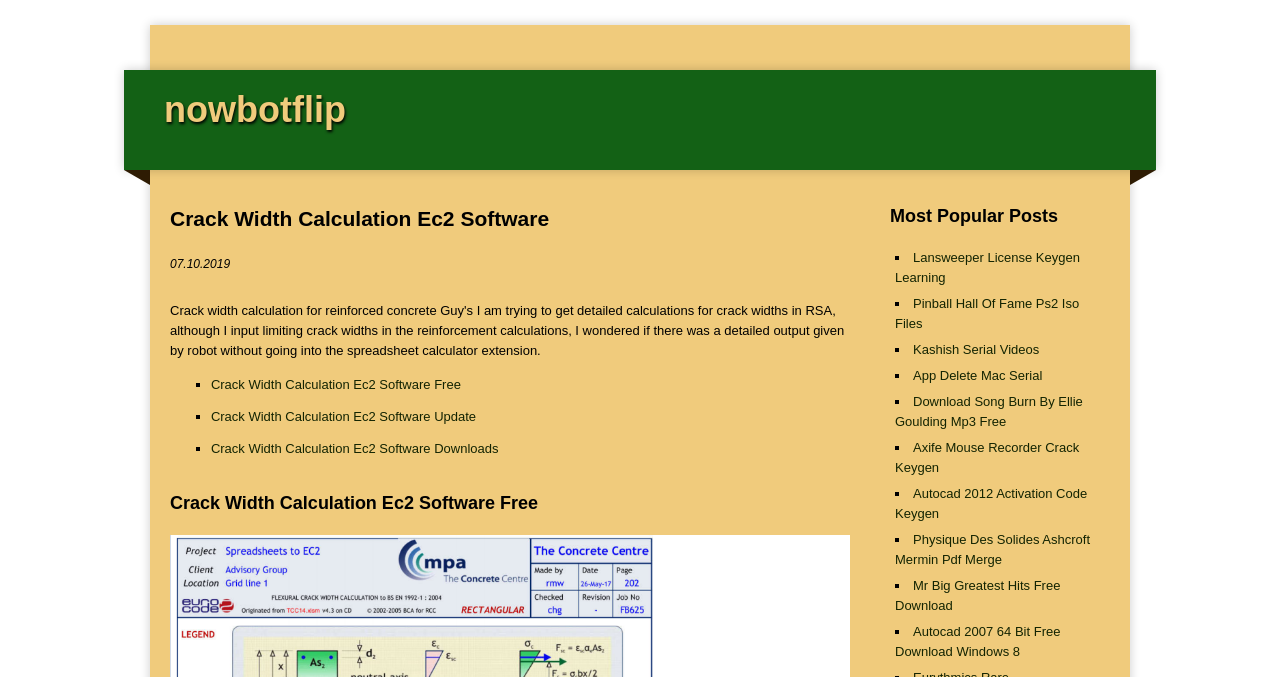Could you provide the bounding box coordinates for the portion of the screen to click to complete this instruction: "Read 'Physique Des Solides Ashcroft Mermin Pdf Merge'"?

[0.699, 0.786, 0.852, 0.838]